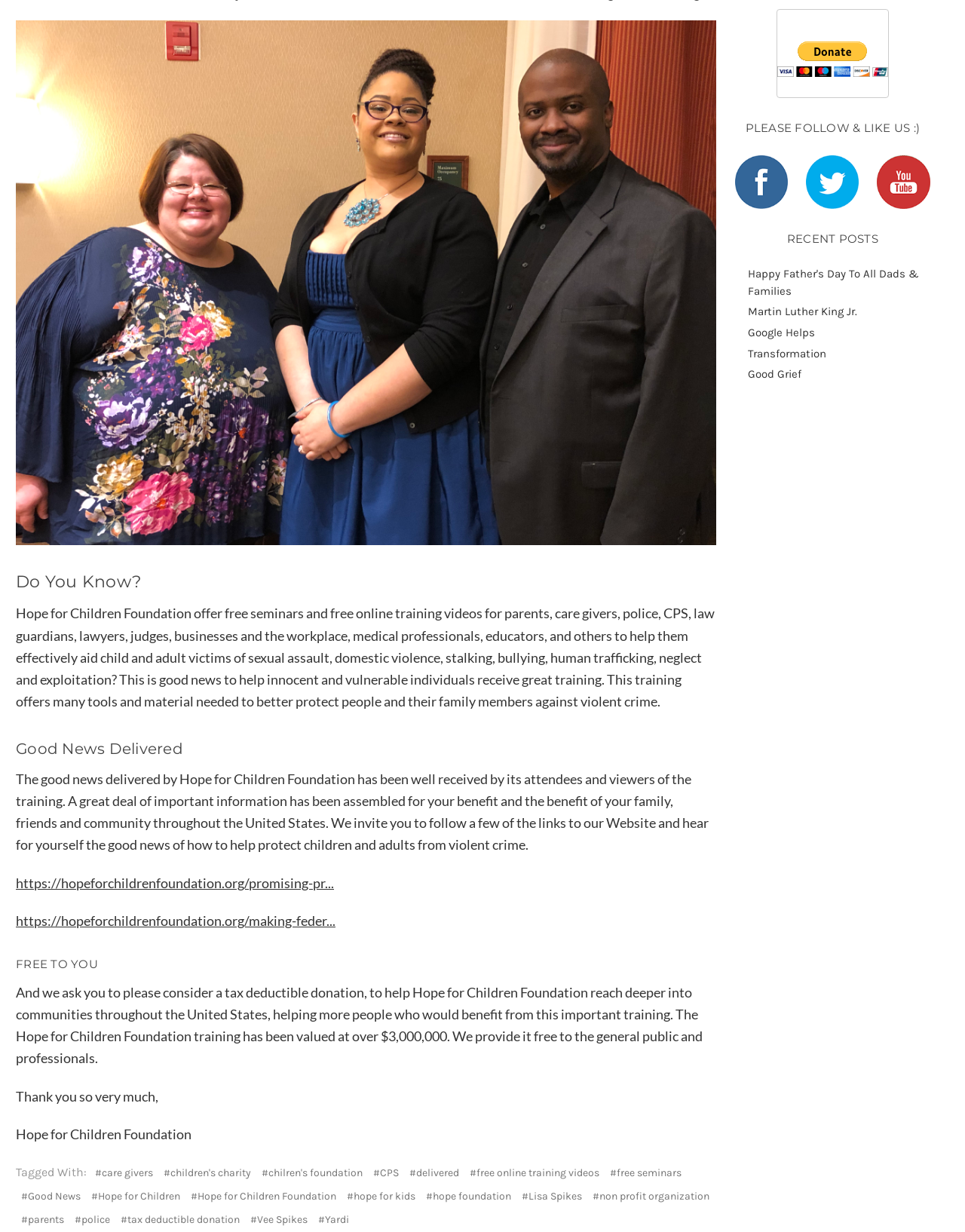Show the bounding box coordinates for the HTML element as described: "#free seminars".

[0.627, 0.943, 0.712, 0.961]